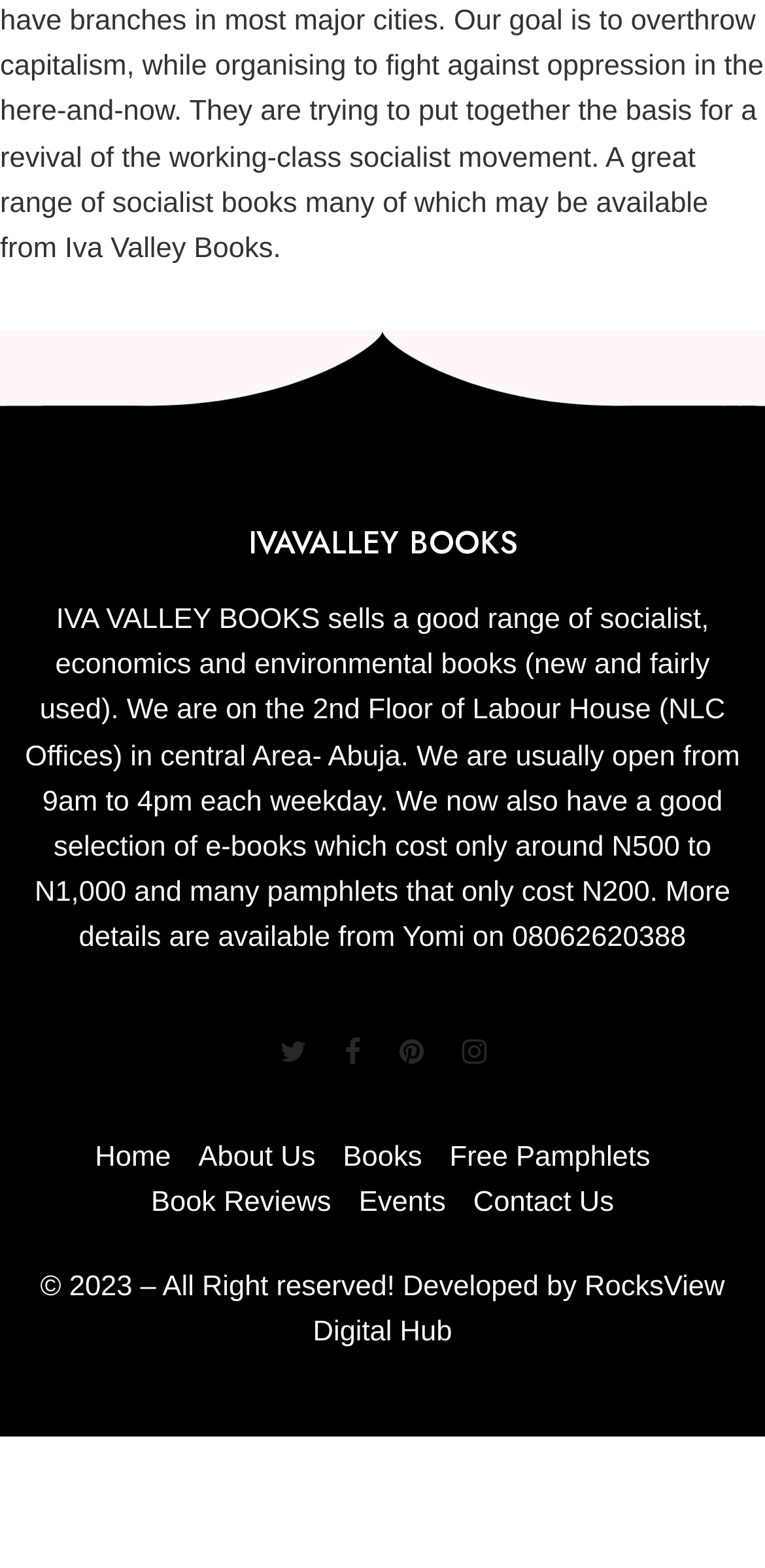Find the bounding box coordinates of the area to click in order to follow the instruction: "Visit 'Home' page".

[0.124, 0.728, 0.223, 0.748]